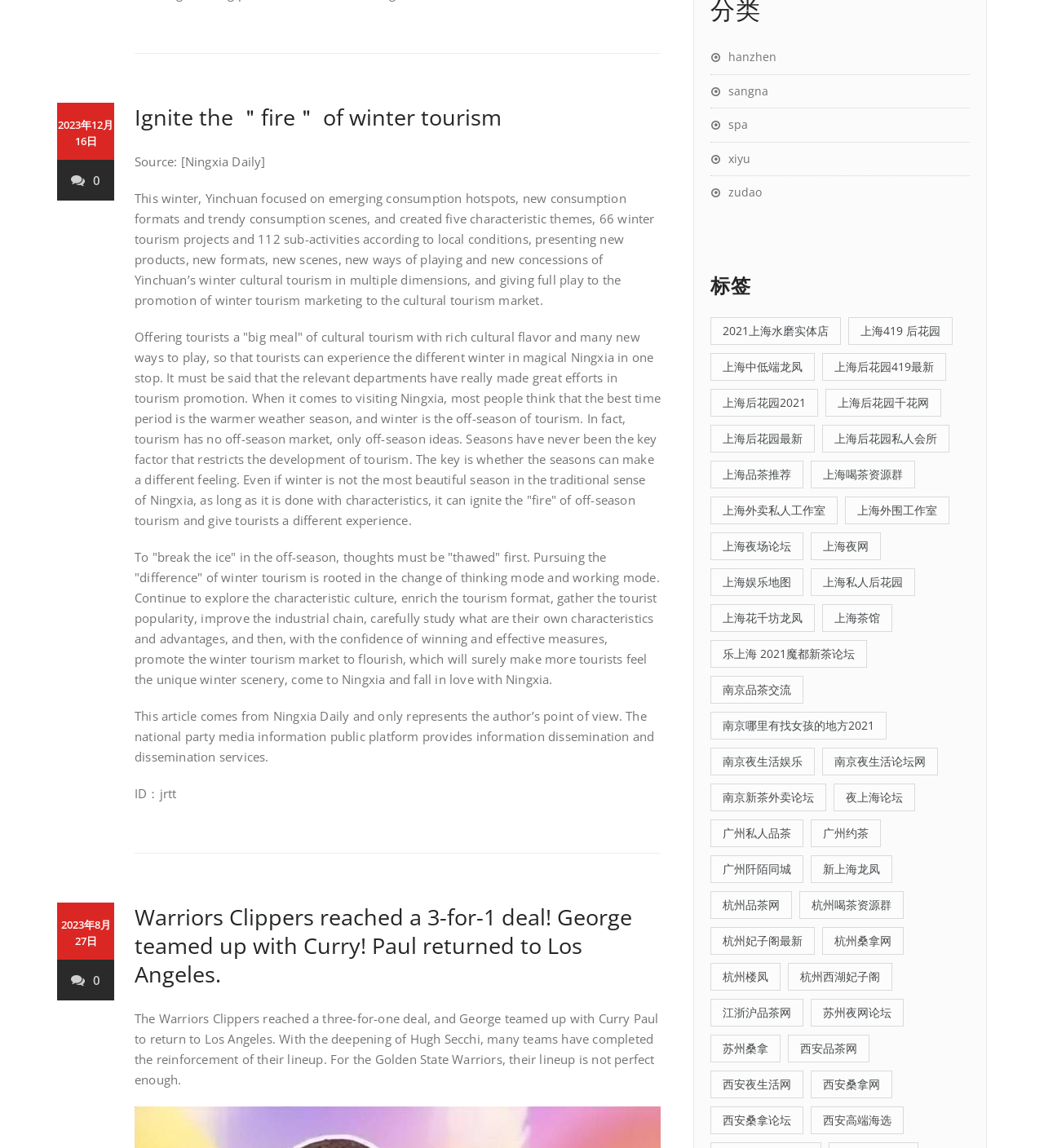Locate the bounding box coordinates of the element that needs to be clicked to carry out the instruction: "Click the link to view the tag '上海后花园419最新'". The coordinates should be given as four float numbers ranging from 0 to 1, i.e., [left, top, right, bottom].

[0.787, 0.308, 0.906, 0.332]